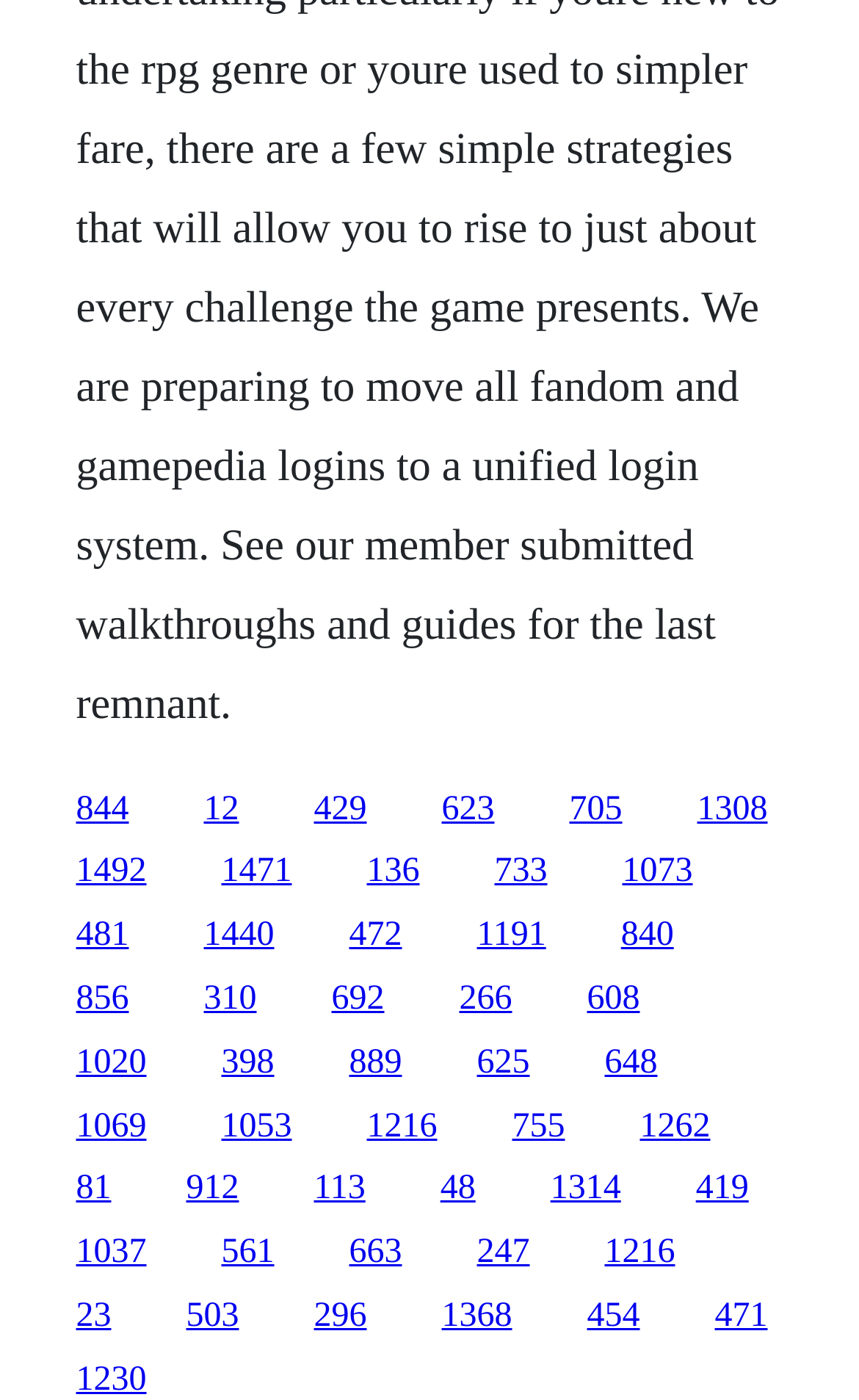Reply to the question below using a single word or brief phrase:
What is the number of links on the webpage?

68